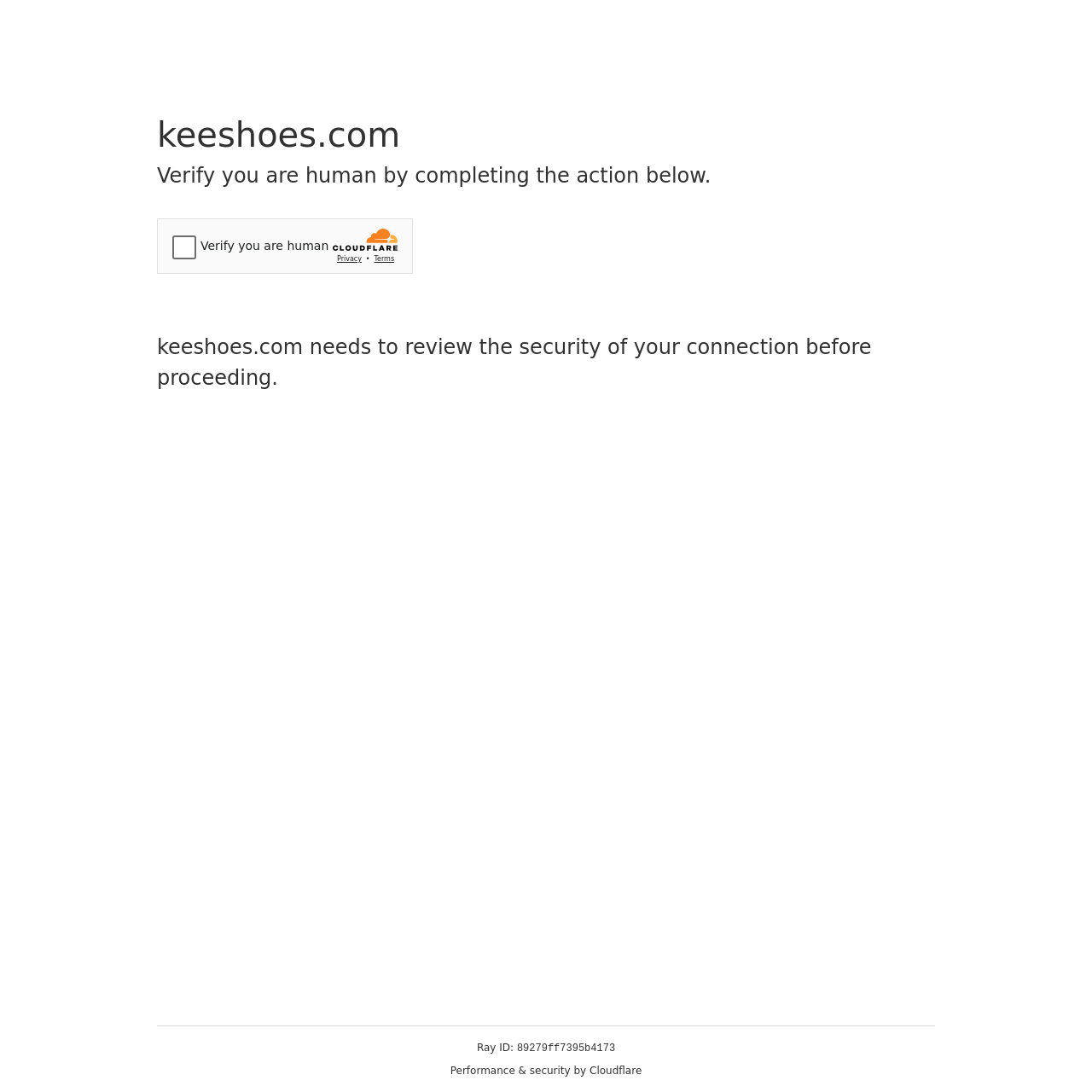Provide a short, one-word or phrase answer to the question below:
Why is the website reviewing the security of the connection?

Before proceeding